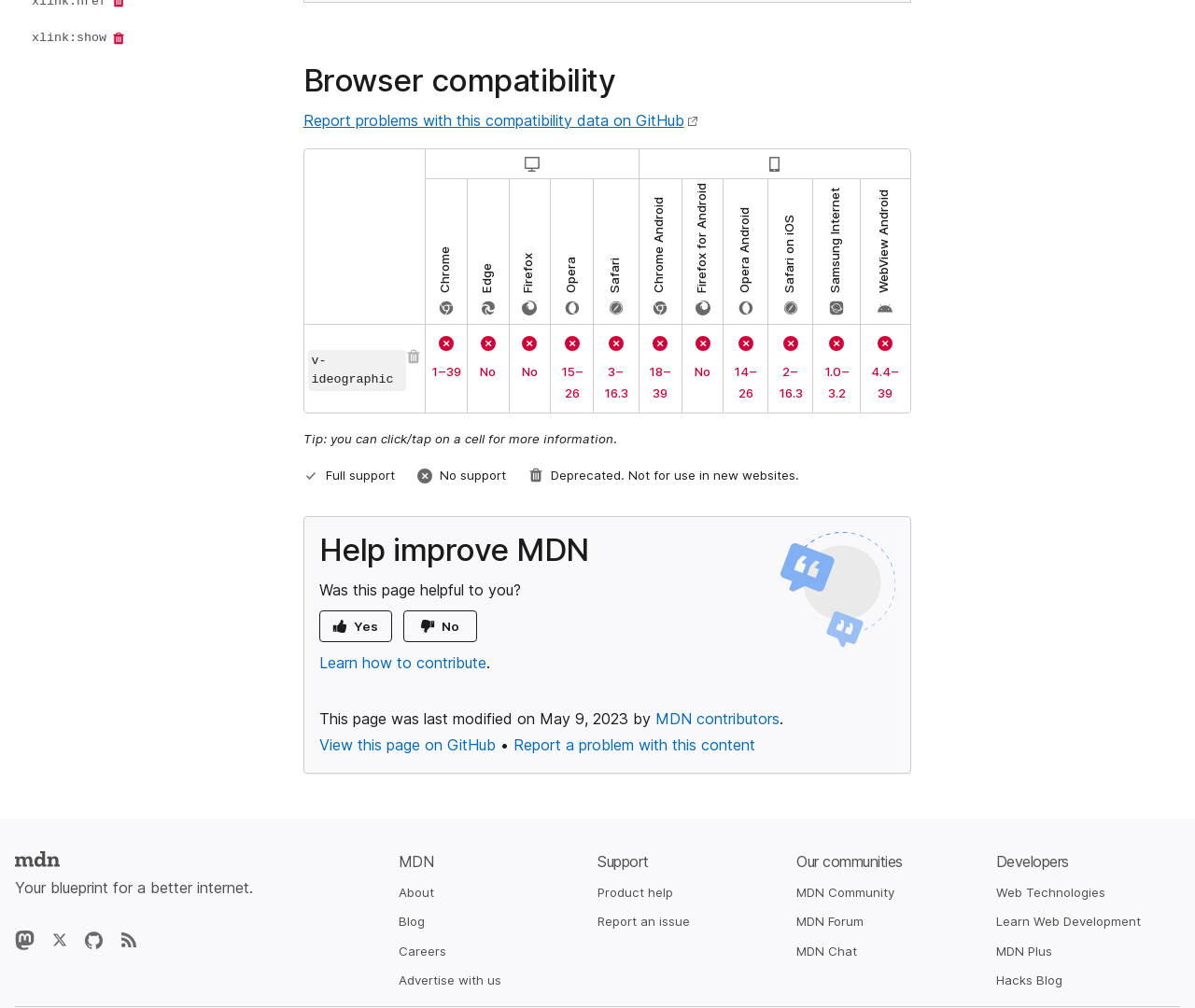How many rows are in the table?
Using the image, give a concise answer in the form of a single word or short phrase.

1